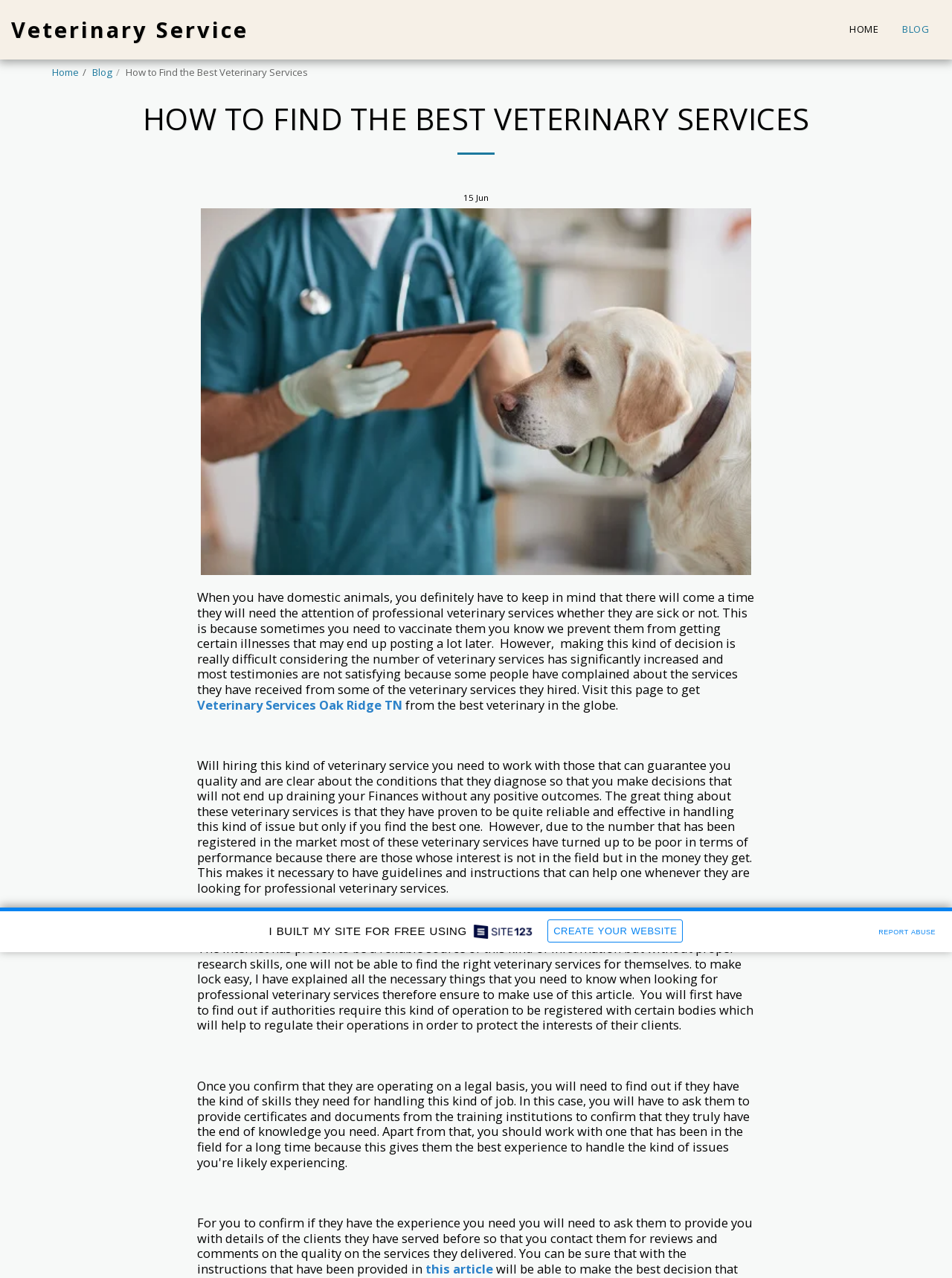What is the format of the date mentioned in the article?
Using the visual information, respond with a single word or phrase.

MM/DD/YYYY HH:MM AM/PM